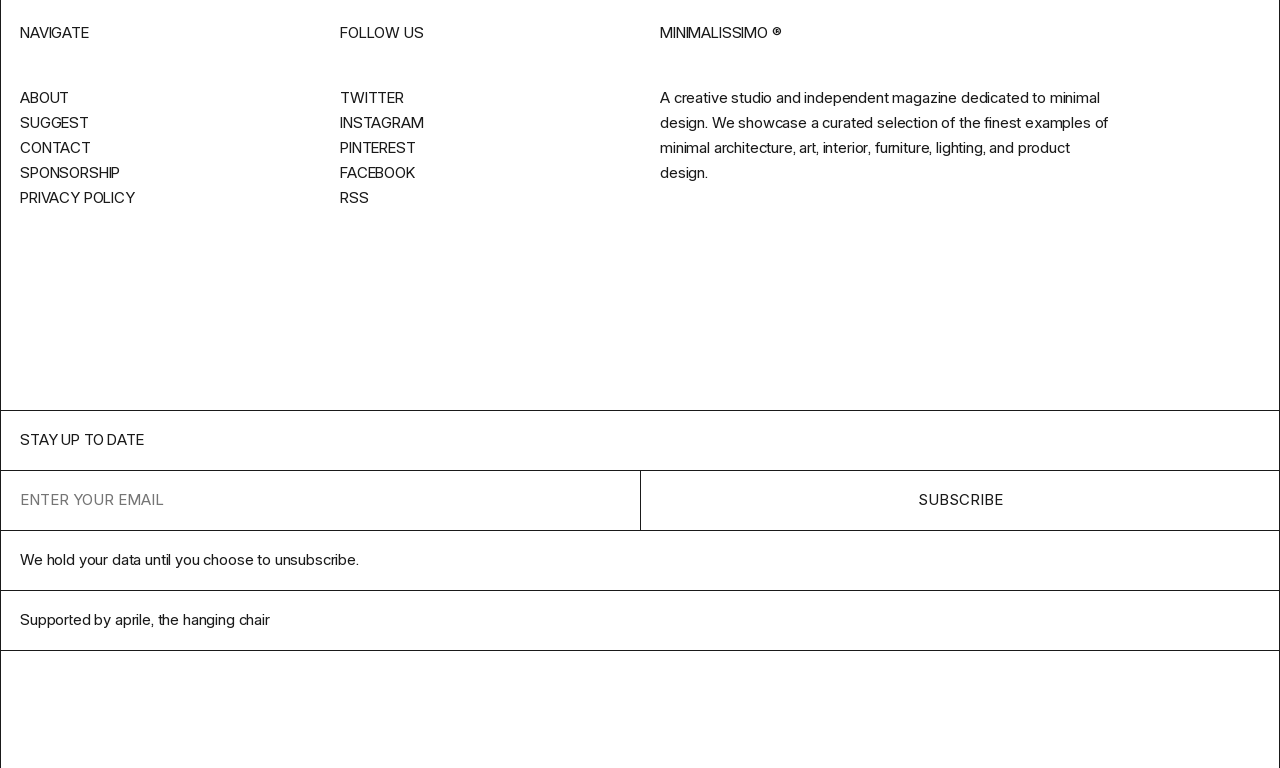Identify the bounding box for the given UI element using the description provided. Coordinates should be in the format (top-left x, top-left y, bottom-right x, bottom-right y) and must be between 0 and 1. Here is the description: name="email" placeholder="Enter your email"

[0.0, 0.612, 0.5, 0.69]